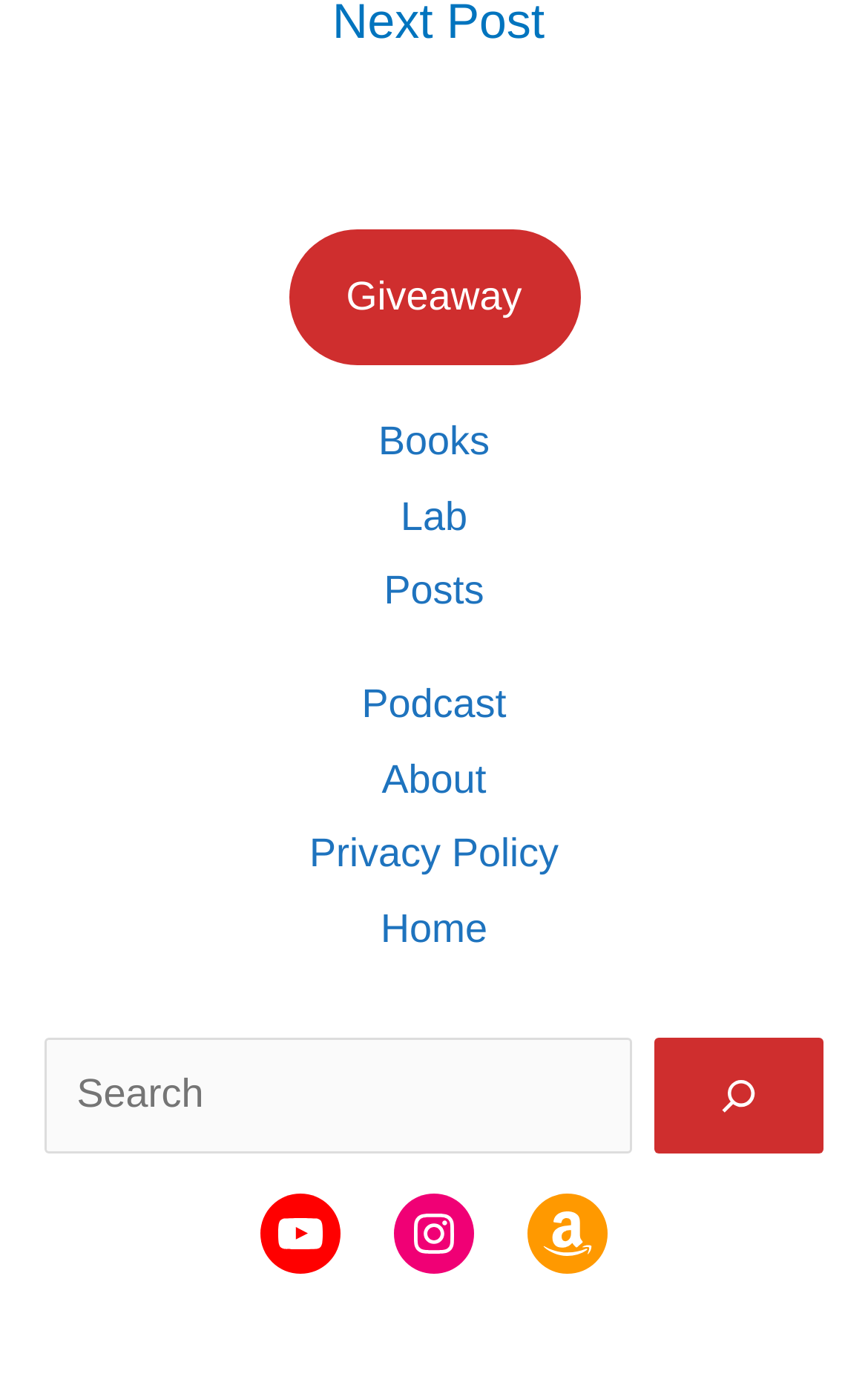Using the format (top-left x, top-left y, bottom-right x, bottom-right y), provide the bounding box coordinates for the described UI element. All values should be floating point numbers between 0 and 1: name="s" placeholder="Search"

[0.051, 0.744, 0.728, 0.827]